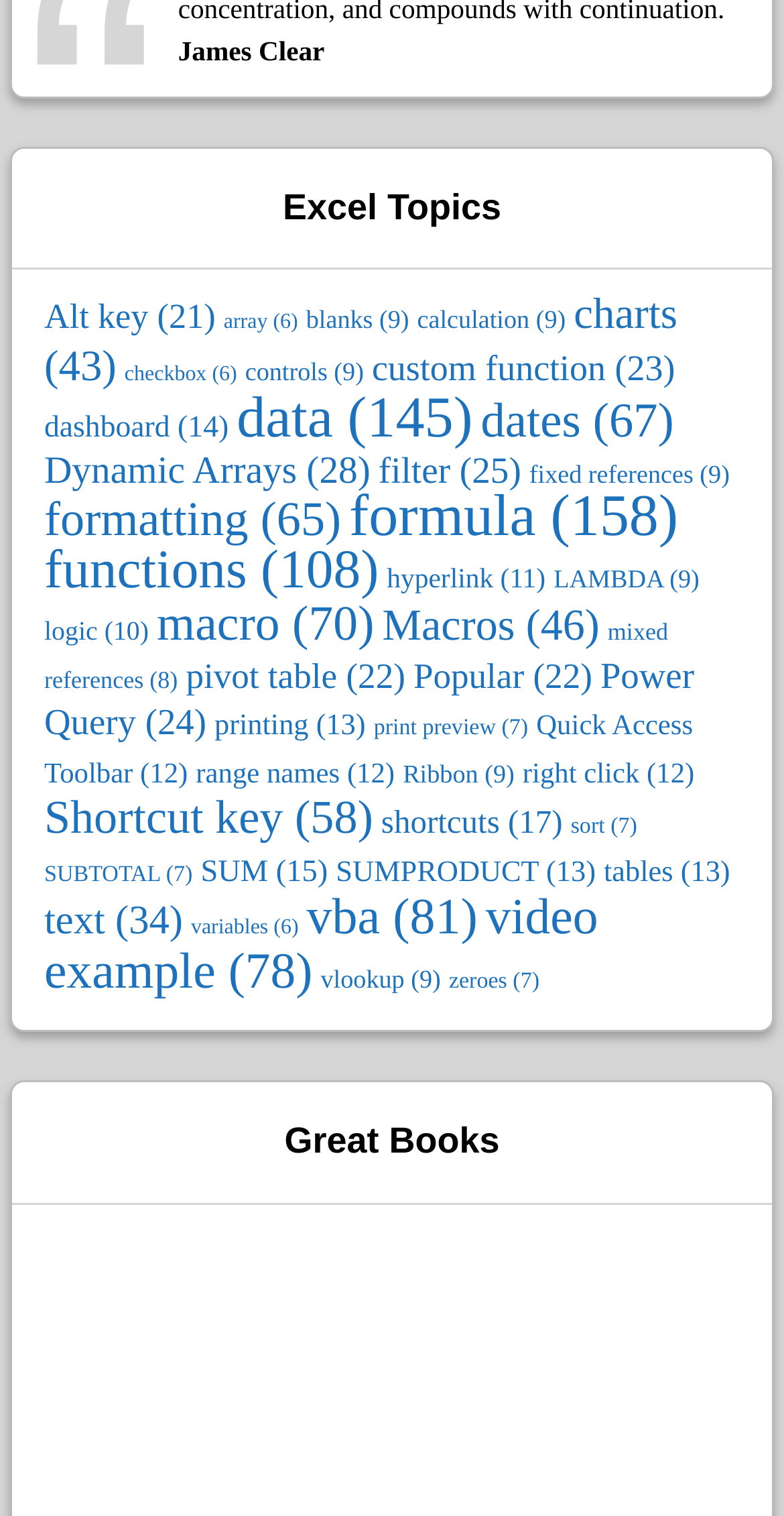What is the name of the author?
Please provide a comprehensive and detailed answer to the question.

The name of the author is mentioned at the top of the webpage, which is 'James Clear'. This is a static text element with a bounding box coordinate of [0.227, 0.024, 0.414, 0.044].